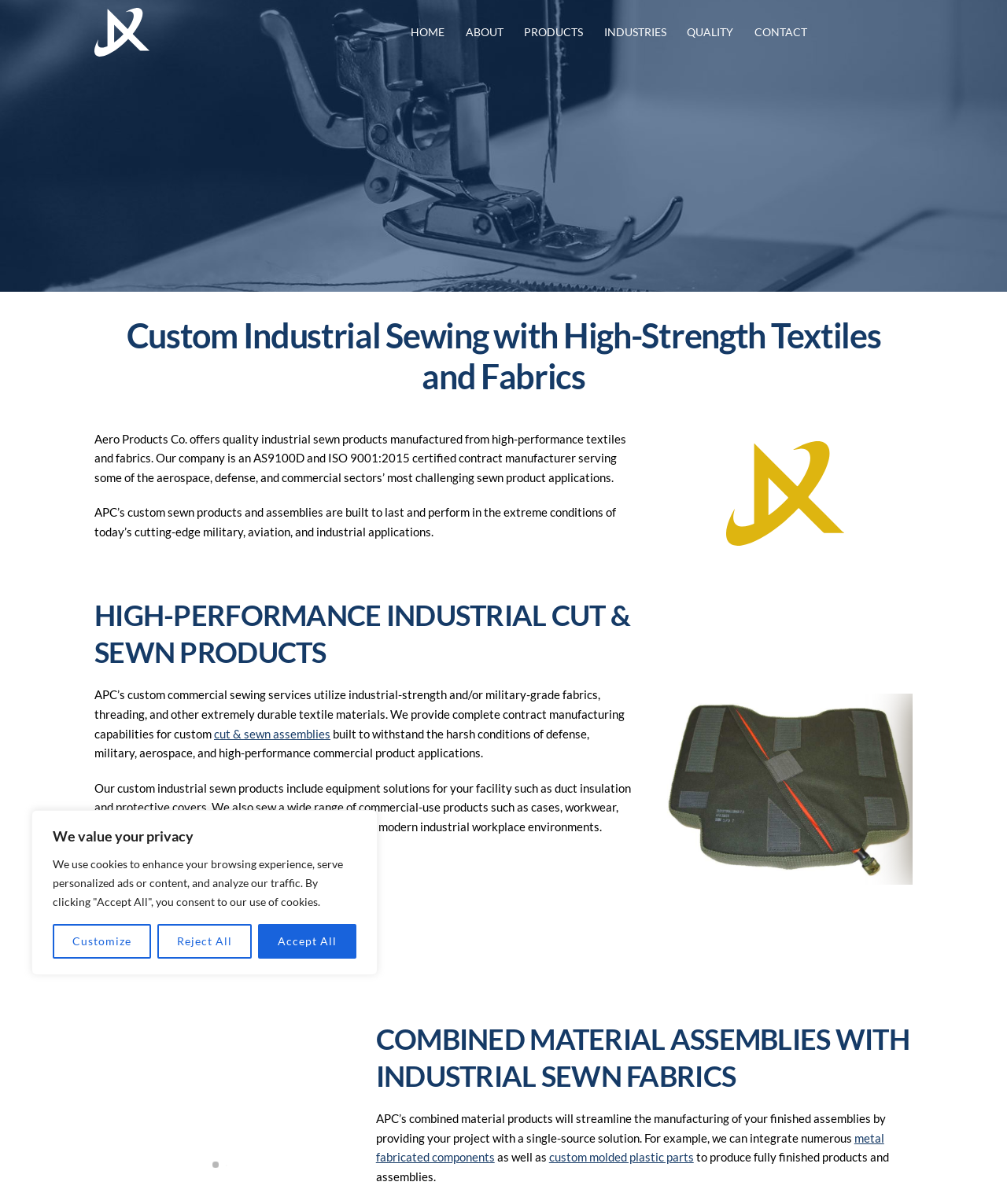Provide the bounding box coordinates in the format (top-left x, top-left y, bottom-right x, bottom-right y). All values are floating point numbers between 0 and 1. Determine the bounding box coordinate of the UI element described as: Accept All

[0.256, 0.767, 0.354, 0.796]